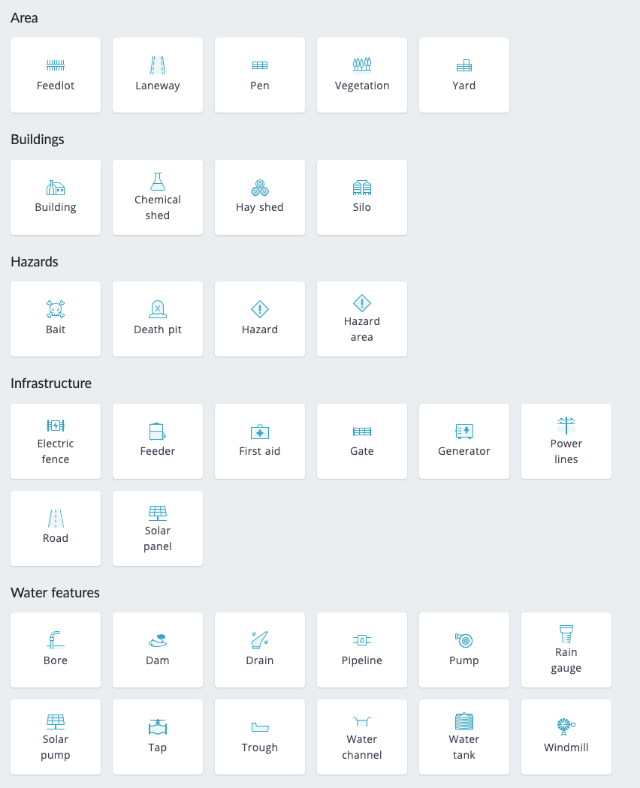Provide a brief response to the question below using a single word or phrase: 
What is the design principle of the layout?

ease of use